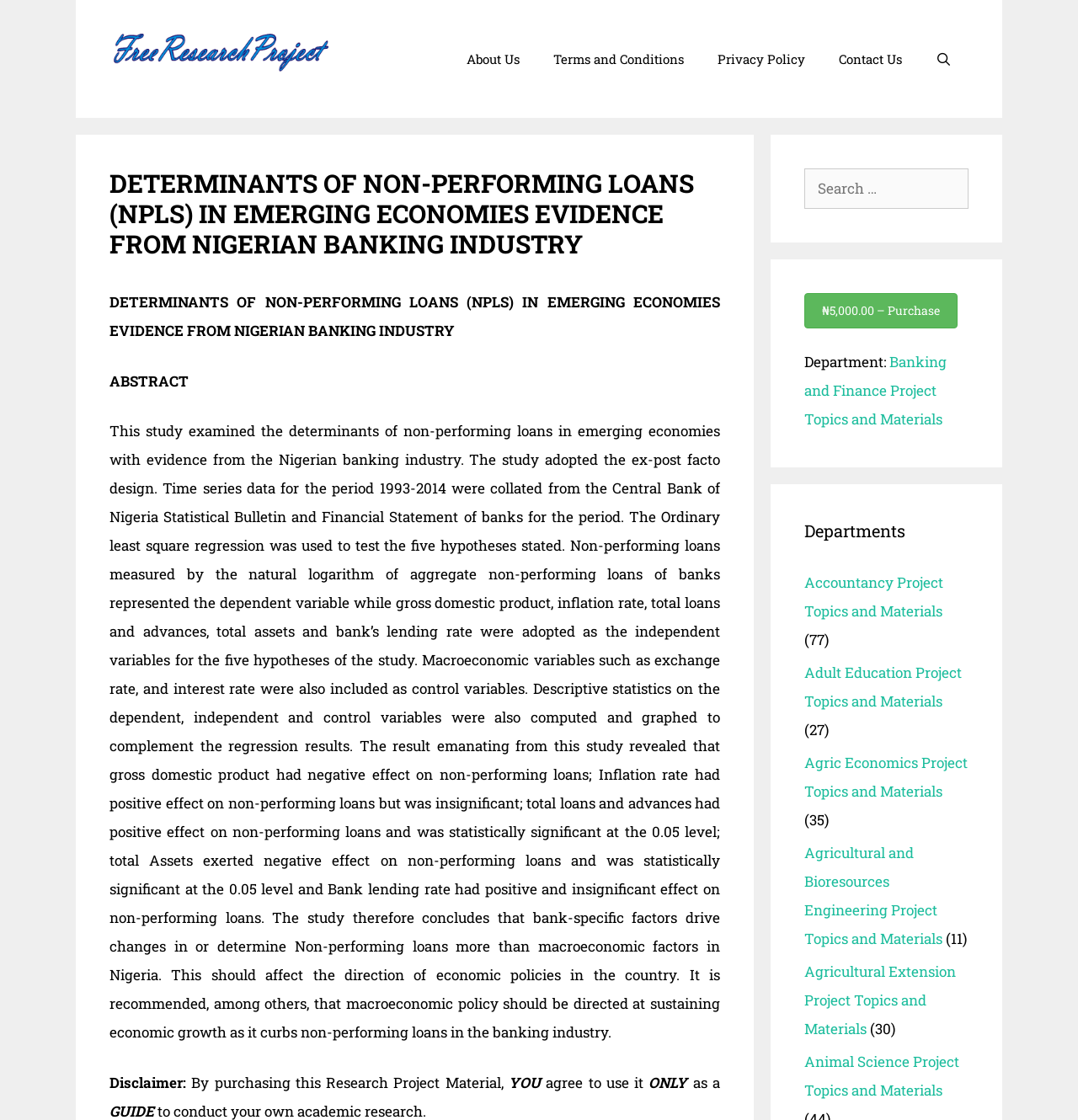Offer a thorough description of the webpage.

This webpage is about a research project on the determinants of non-performing loans in emerging economies, with a focus on the Nigerian banking industry. At the top, there is a banner with a link to "Free Research Project" and an image. Below the banner, there is a navigation menu with links to "About Us", "Terms and Conditions", "Privacy Policy", "Contact Us", and "Open Search Bar".

The main content of the webpage is divided into two sections. On the left, there is a heading with the title of the research project, followed by an abstract that summarizes the study's objectives, methodology, and findings. The abstract is a lengthy text that describes the research design, data collection, and analysis, as well as the results and conclusions.

On the right, there is a complementary section with a search box and a button to purchase the research project for ₦5,000.00. Below the search box, there is a list of departments with links to project topics and materials in various fields, including Banking and Finance, Accountancy, Adult Education, Agric Economics, and others. Each department is listed with a number in parentheses, indicating the number of project topics and materials available.

At the bottom of the page, there is a disclaimer and a statement about the terms of use for the research project material.